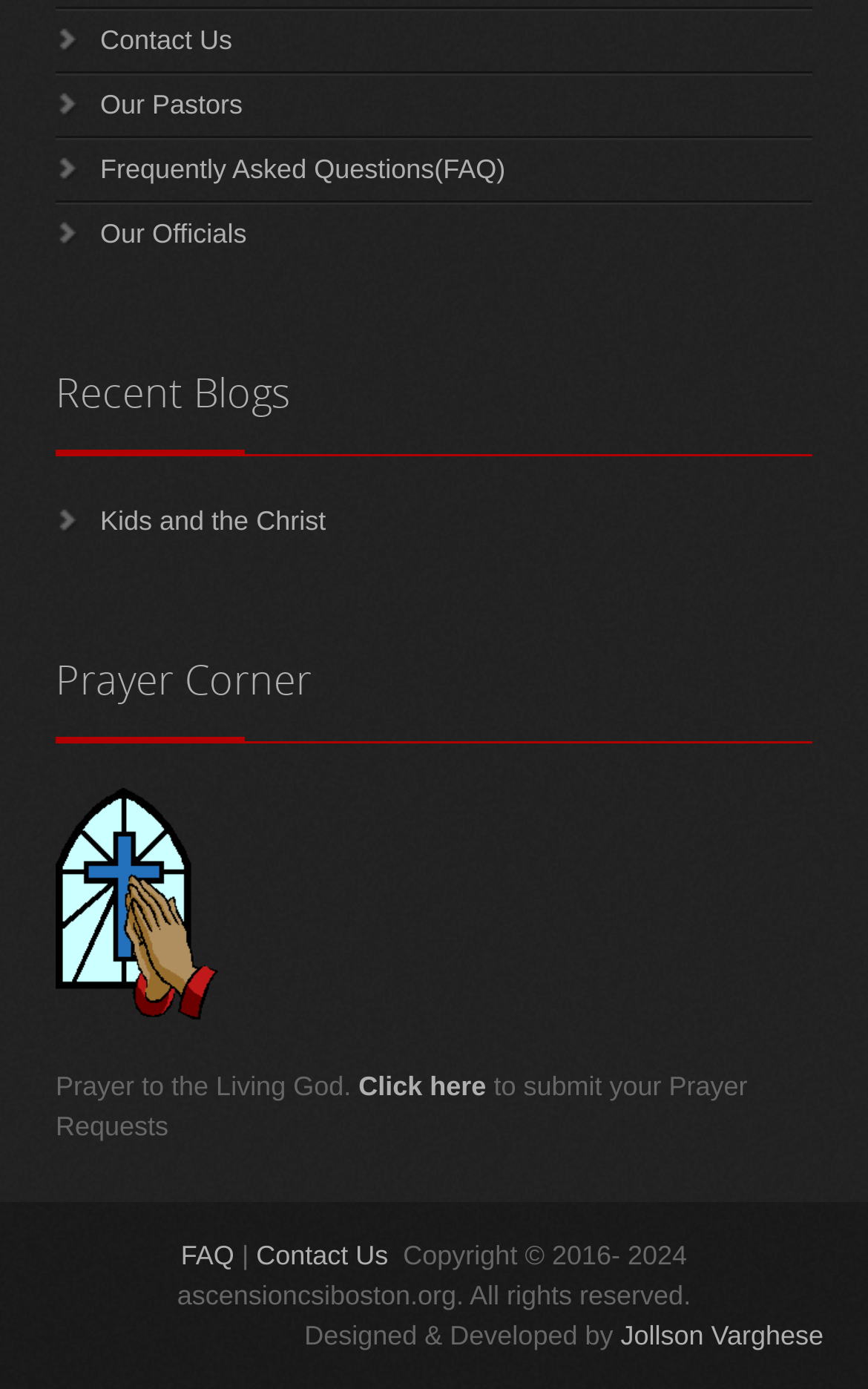Point out the bounding box coordinates of the section to click in order to follow this instruction: "Visit FAQ page".

[0.208, 0.892, 0.279, 0.915]